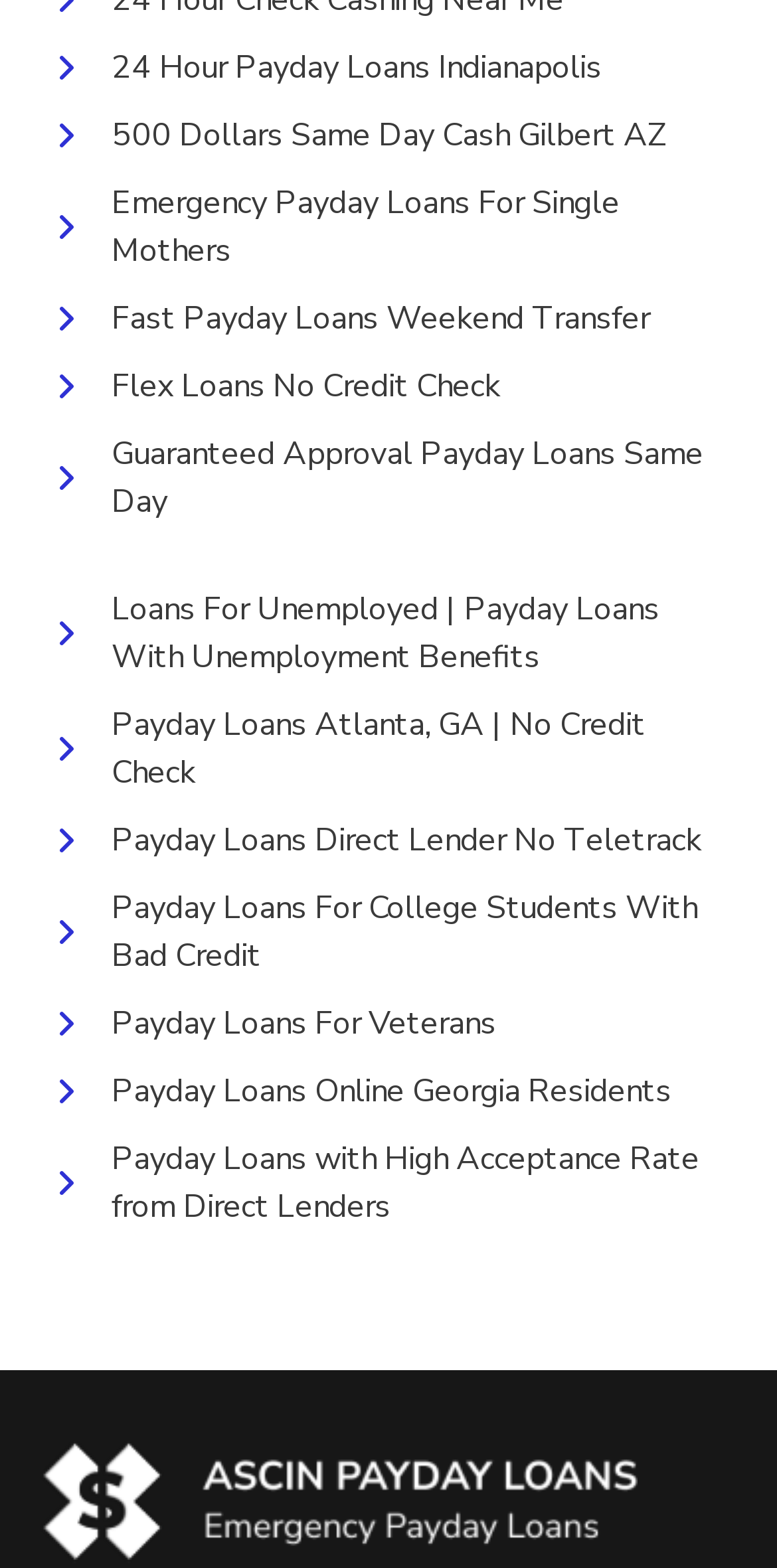Is there a logo on the webpage?
Based on the image, provide a one-word or brief-phrase response.

Yes